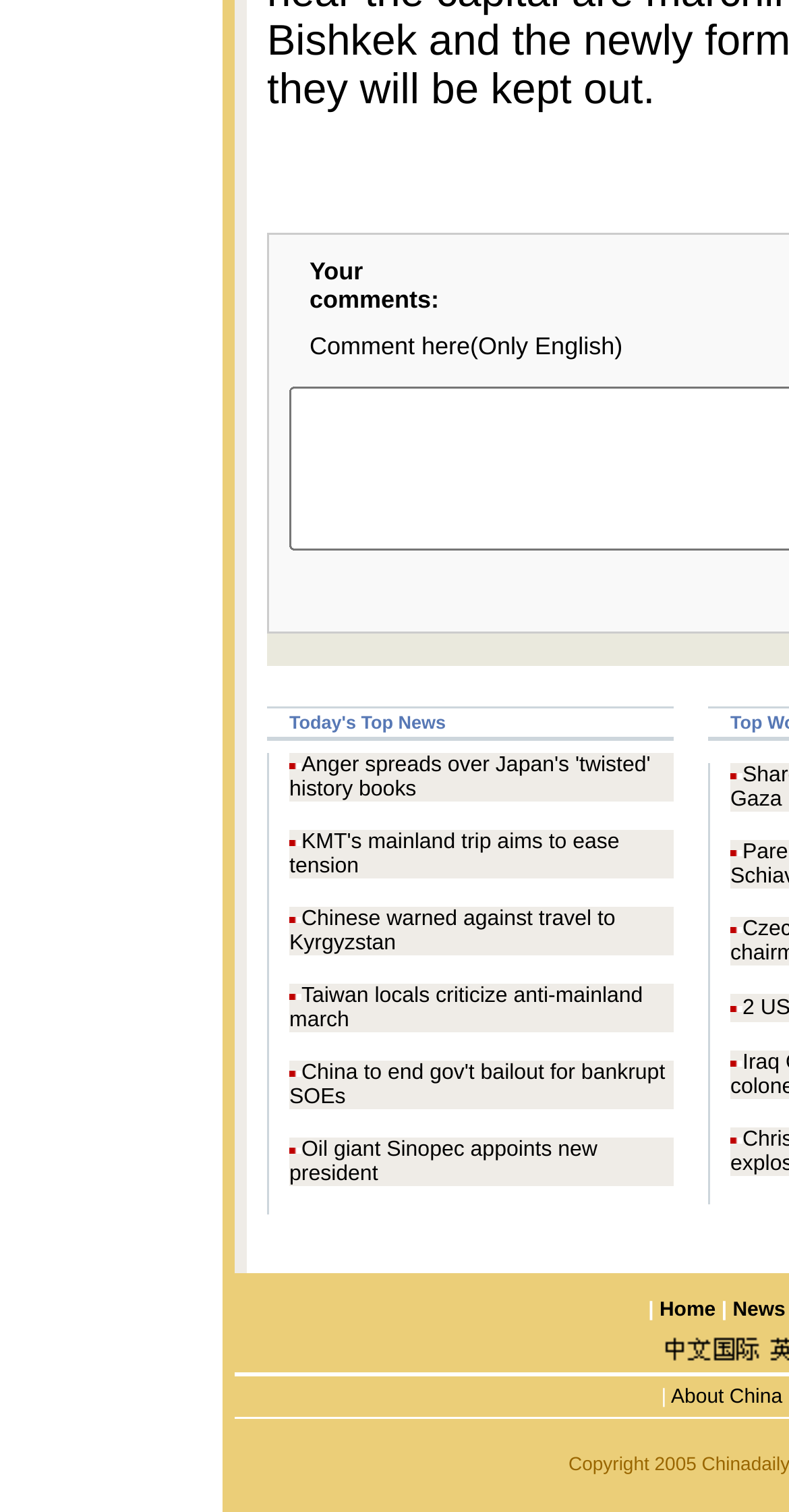Locate the bounding box coordinates of the clickable area to execute the instruction: "Read 'Chinese warned against travel to Kyrgyzstan'". Provide the coordinates as four float numbers between 0 and 1, represented as [left, top, right, bottom].

[0.367, 0.6, 0.78, 0.632]